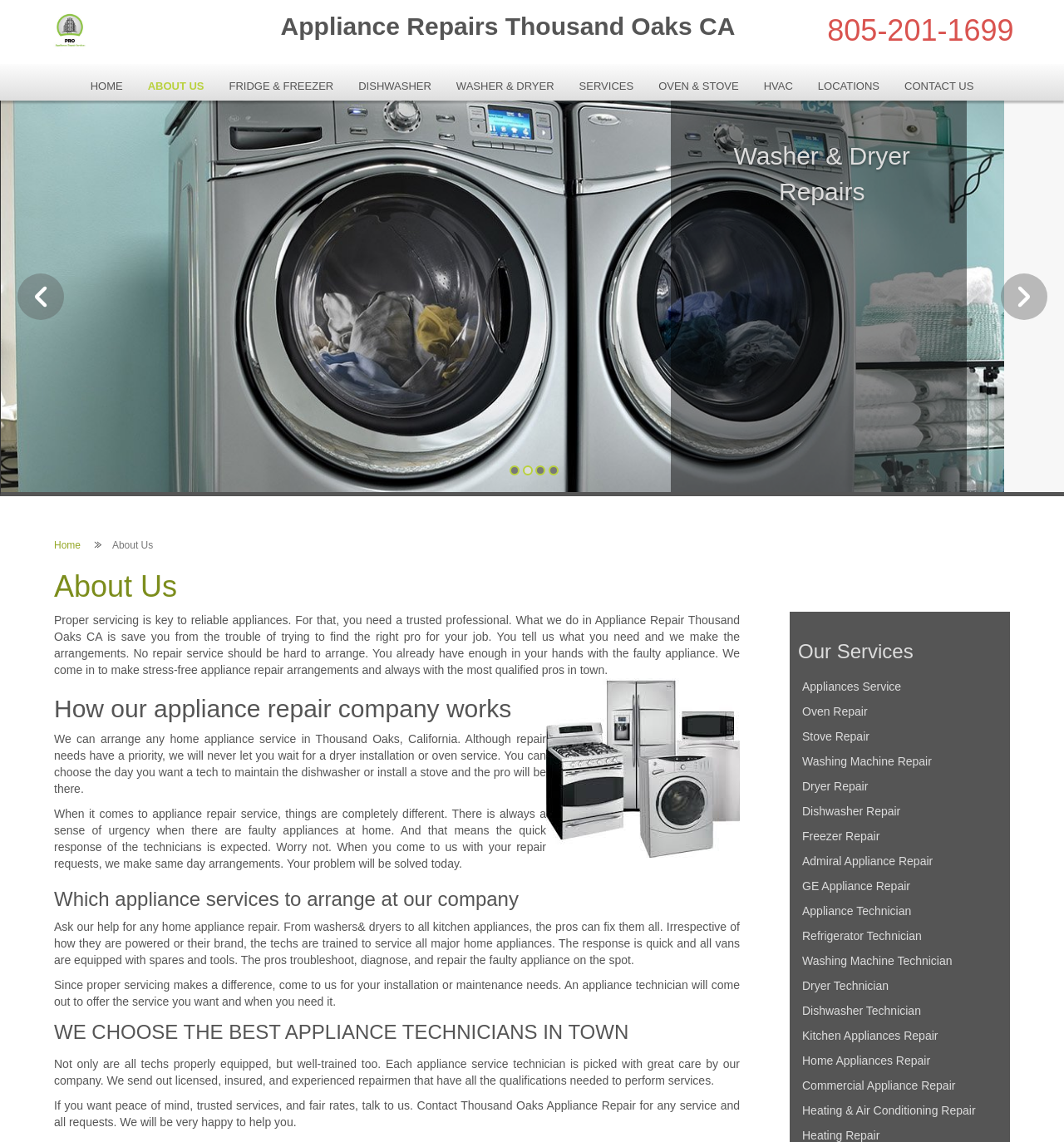Please find the bounding box coordinates of the element that needs to be clicked to perform the following instruction: "Click the 'Heating & Air Conditioning Repair' link". The bounding box coordinates should be four float numbers between 0 and 1, represented as [left, top, right, bottom].

[0.75, 0.962, 0.941, 0.983]